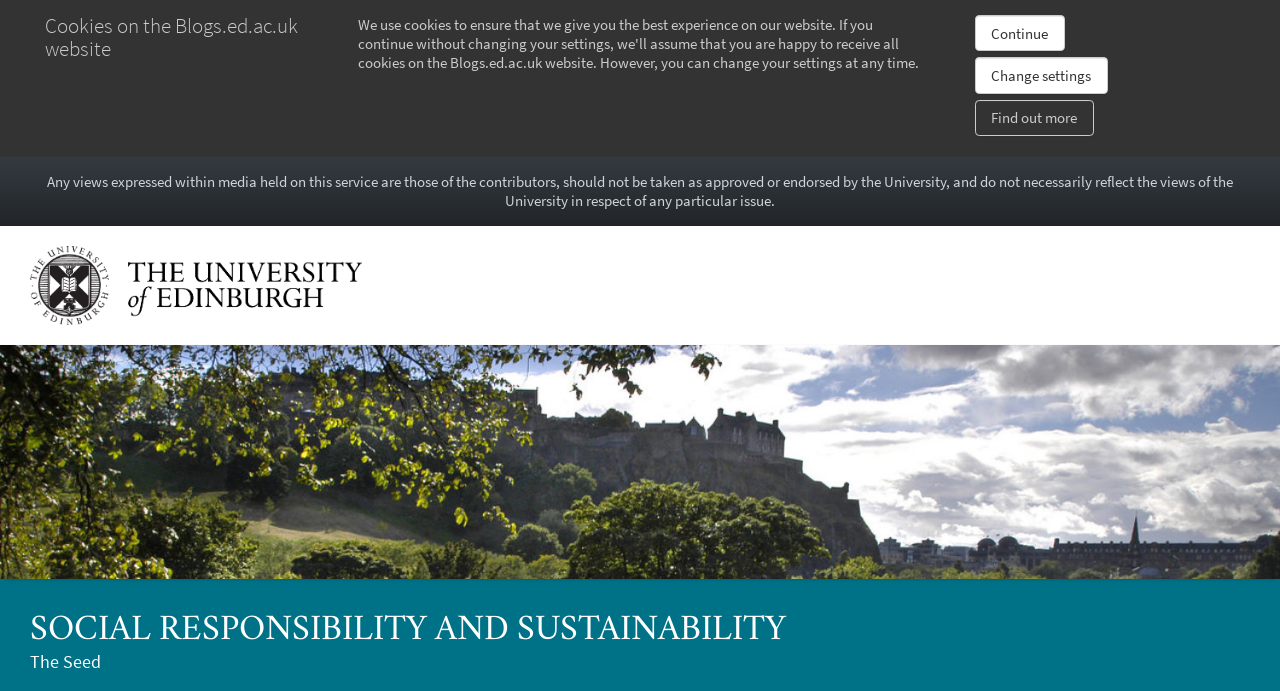Using the provided element description: "Continue", determine the bounding box coordinates of the corresponding UI element in the screenshot.

[0.762, 0.022, 0.832, 0.074]